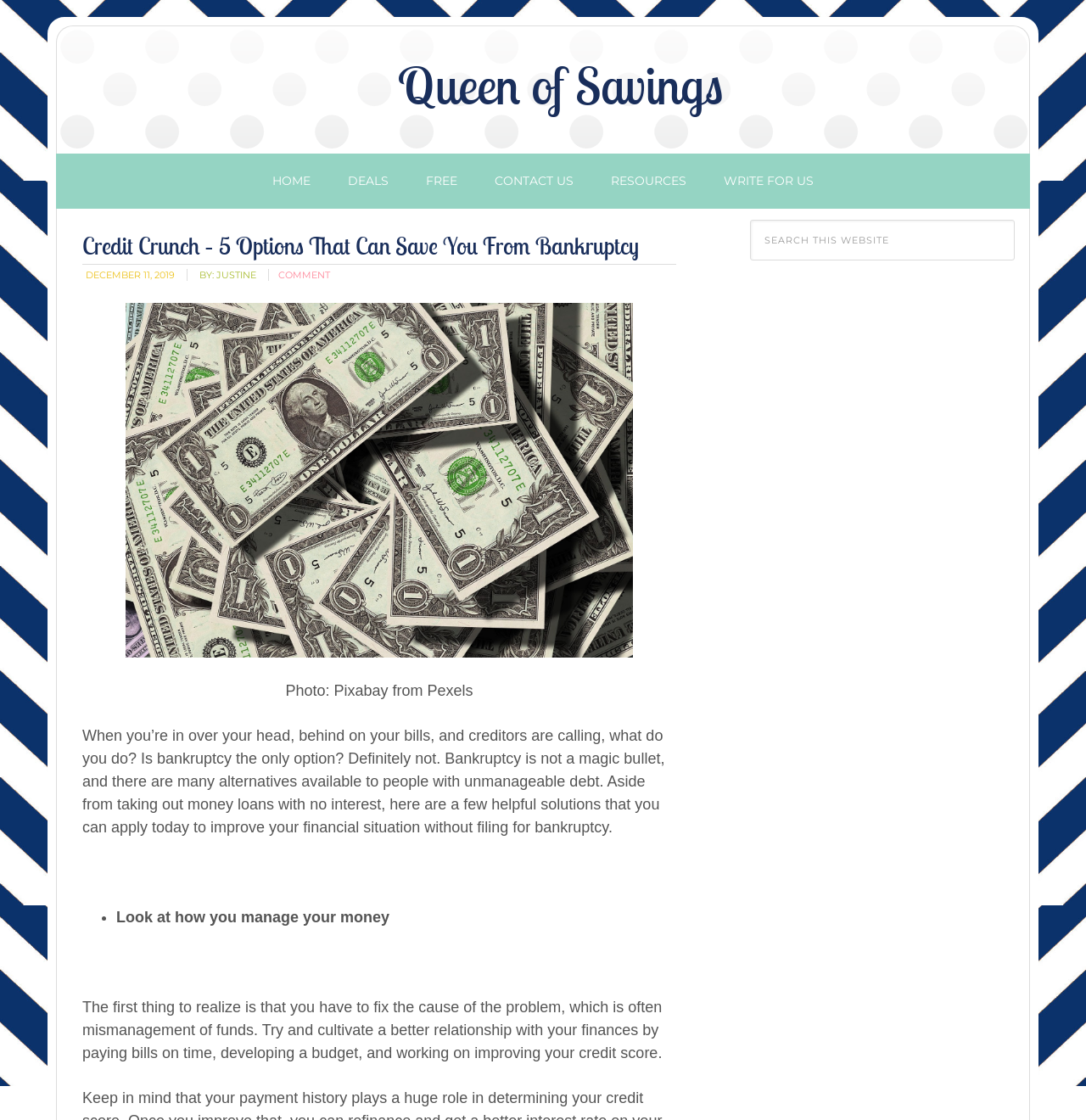Please provide a short answer using a single word or phrase for the question:
What is the first step to improve financial situation?

Manage money